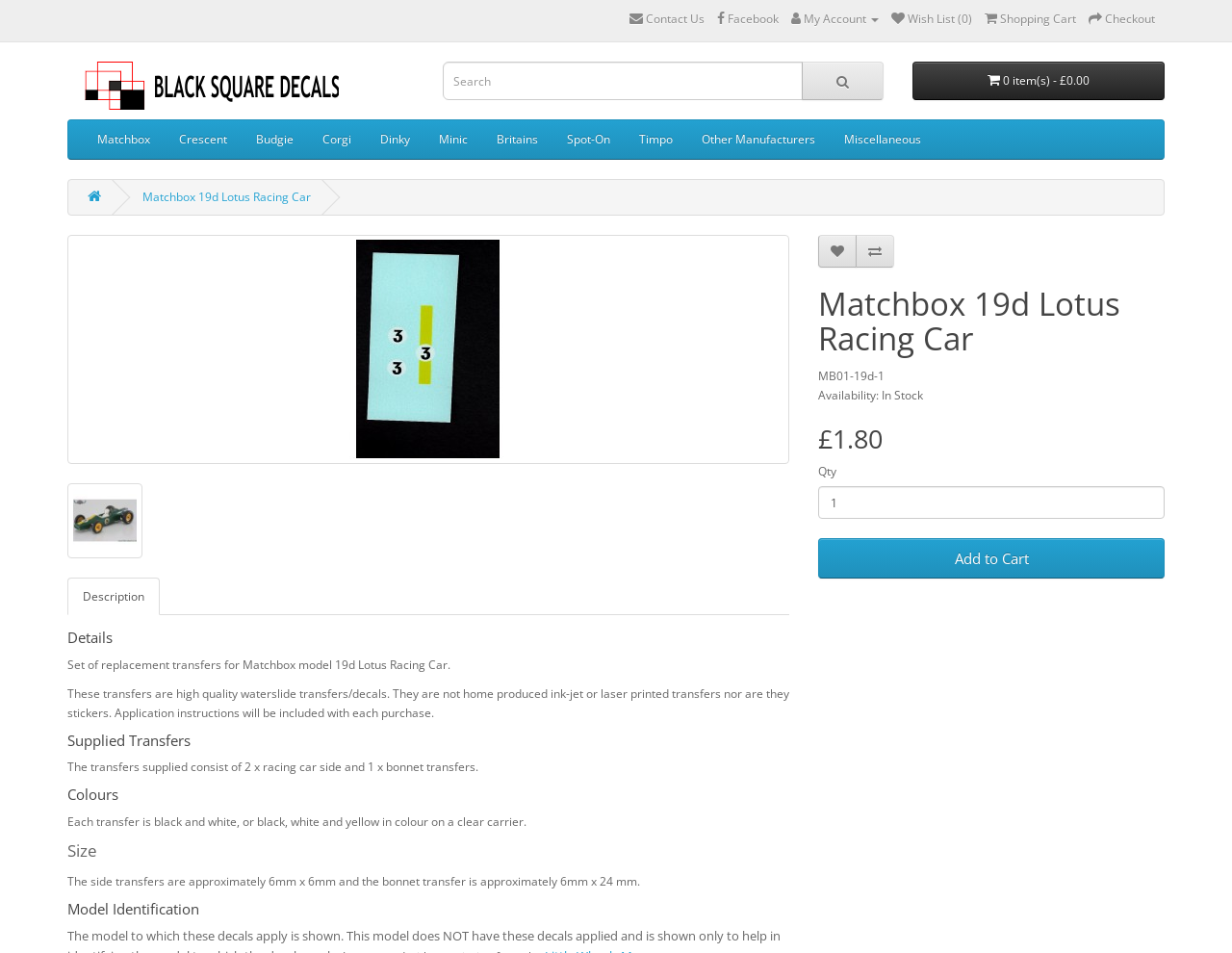Given the following UI element description: "Britains", find the bounding box coordinates in the webpage screenshot.

[0.391, 0.126, 0.448, 0.167]